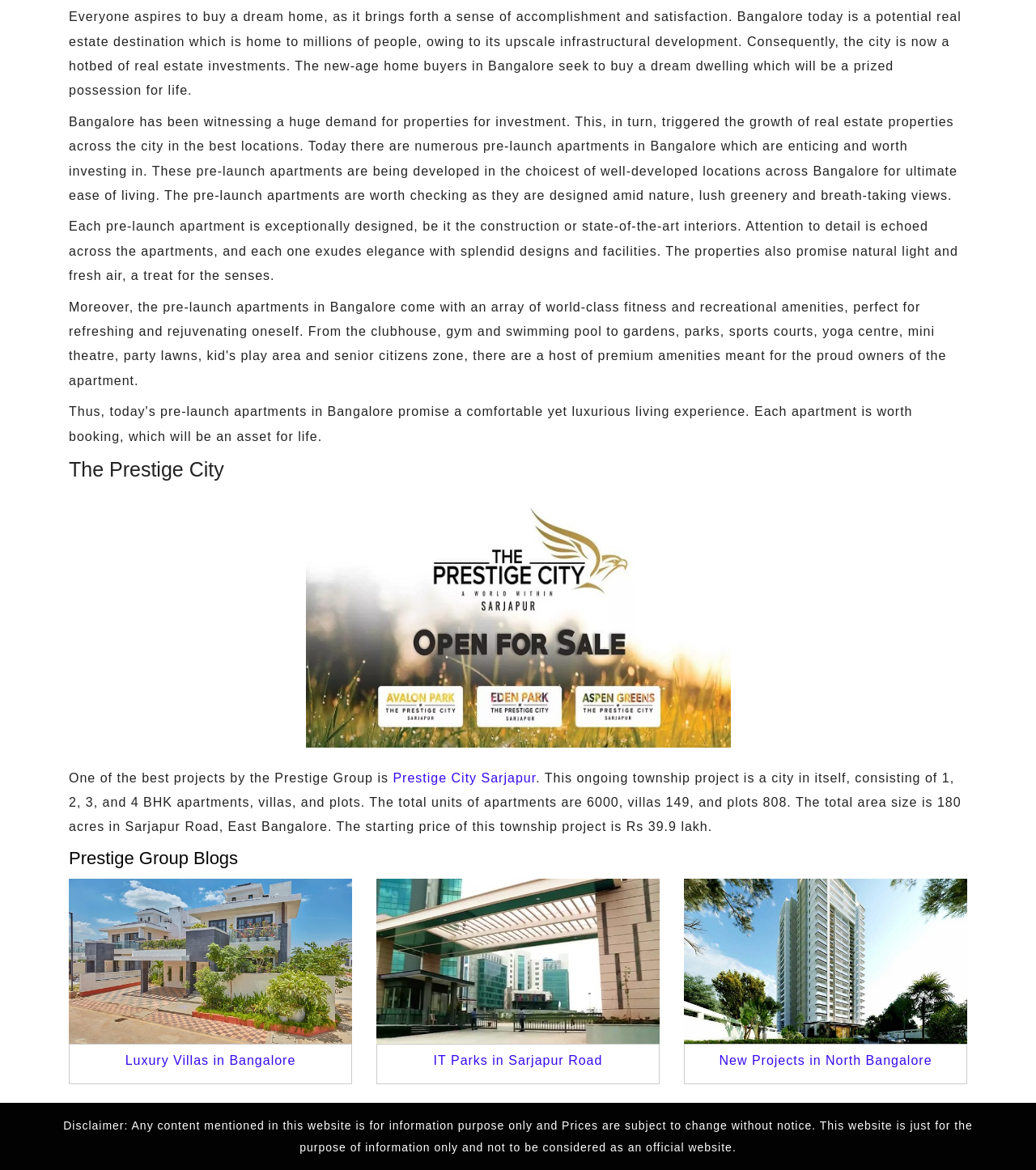Using the provided element description: "Olleke, Brugge (Unicorn)", identify the bounding box coordinates. The coordinates should be four floats between 0 and 1 in the order [left, top, right, bottom].

None